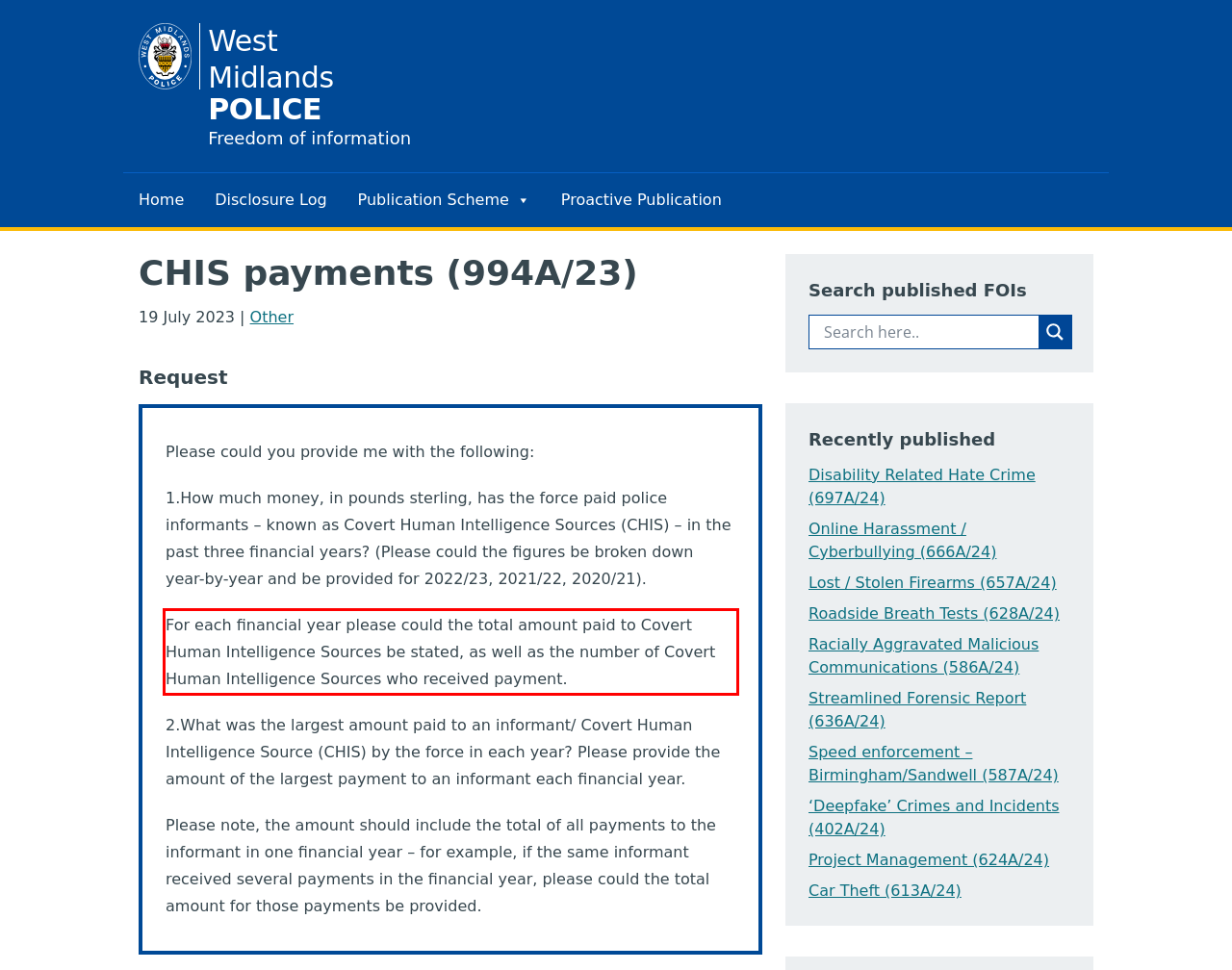Observe the screenshot of the webpage that includes a red rectangle bounding box. Conduct OCR on the content inside this red bounding box and generate the text.

For each financial year please could the total amount paid to Covert Human Intelligence Sources be stated, as well as the number of Covert Human Intelligence Sources who received payment.